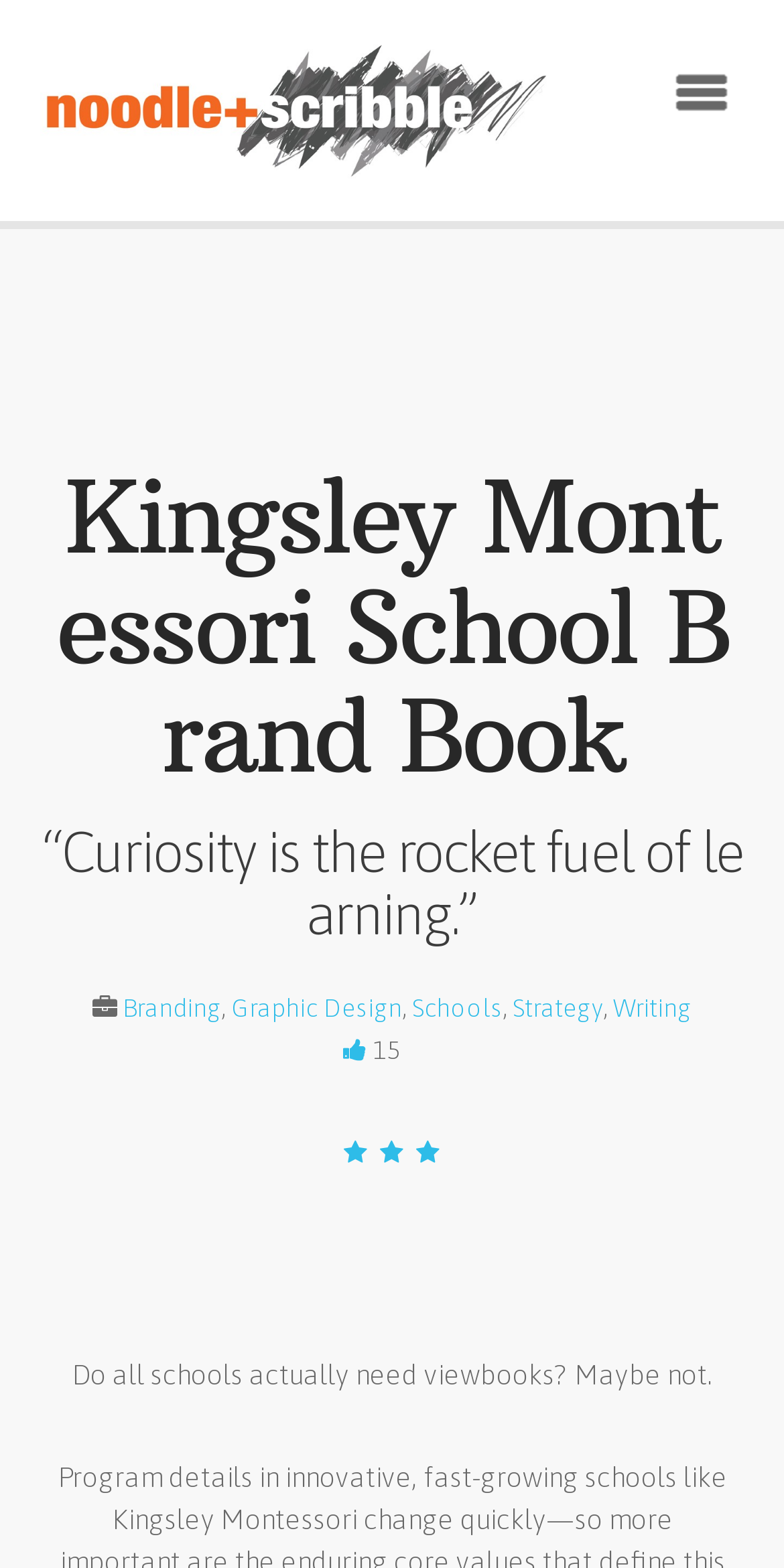Please identify the bounding box coordinates of the region to click in order to complete the given instruction: "Click on Noodle & Scribble". The coordinates should be four float numbers between 0 and 1, i.e., [left, top, right, bottom].

[0.051, 0.026, 0.814, 0.115]